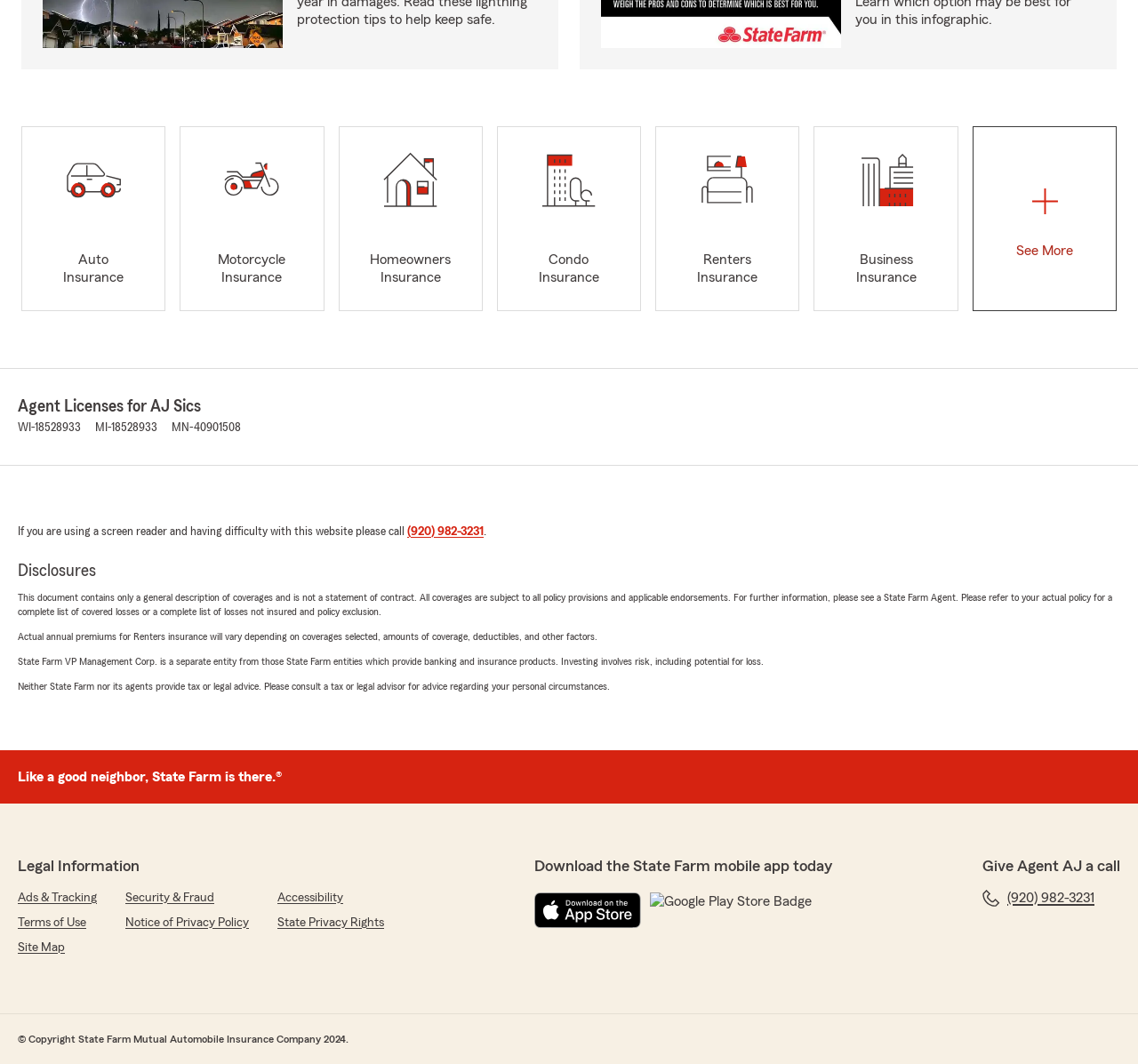Find and indicate the bounding box coordinates of the region you should select to follow the given instruction: "Click Business Insurance".

[0.715, 0.119, 0.842, 0.292]